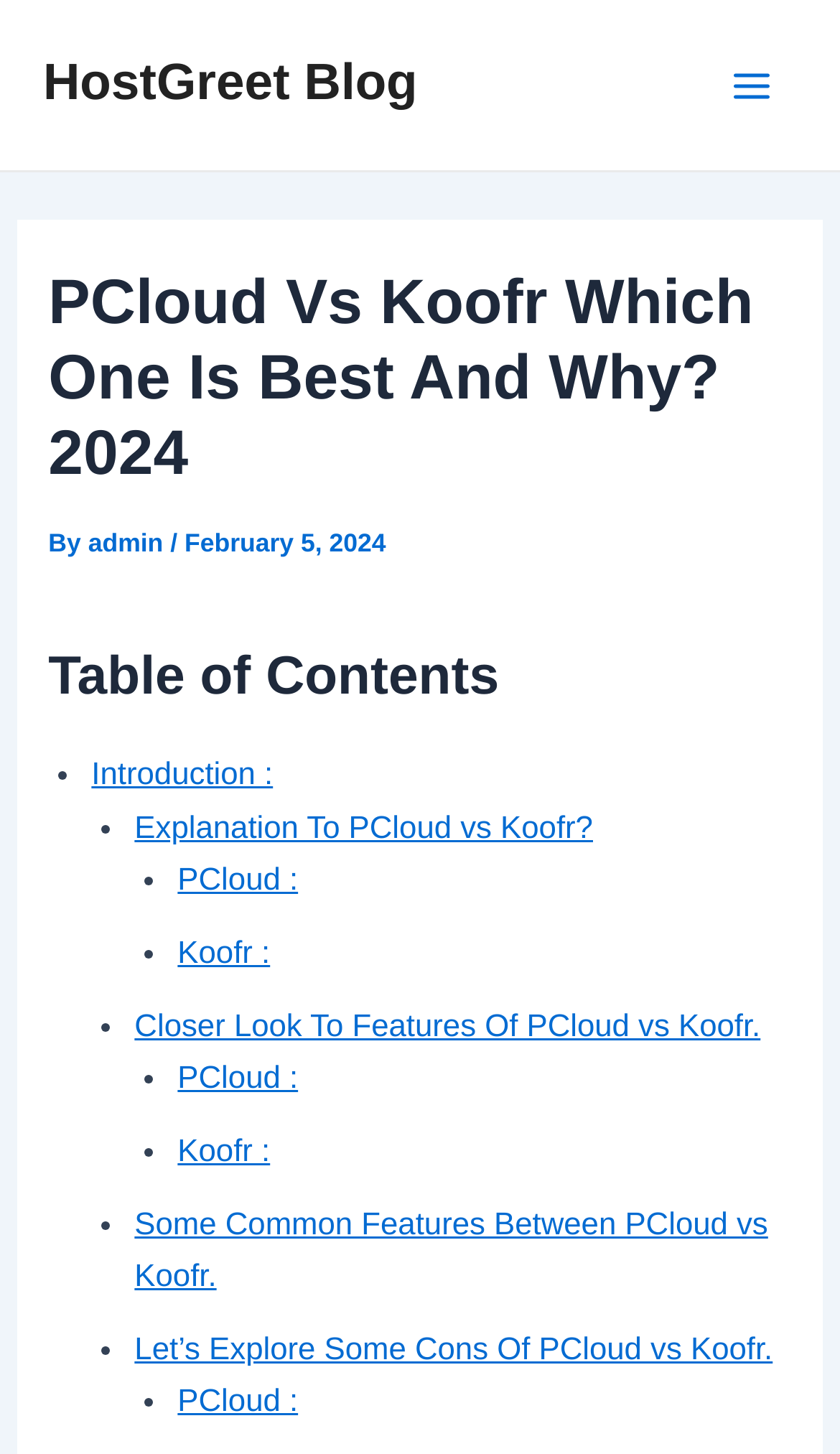Please identify the bounding box coordinates of the area that needs to be clicked to follow this instruction: "Click the SIGN UP ONLINE link".

None